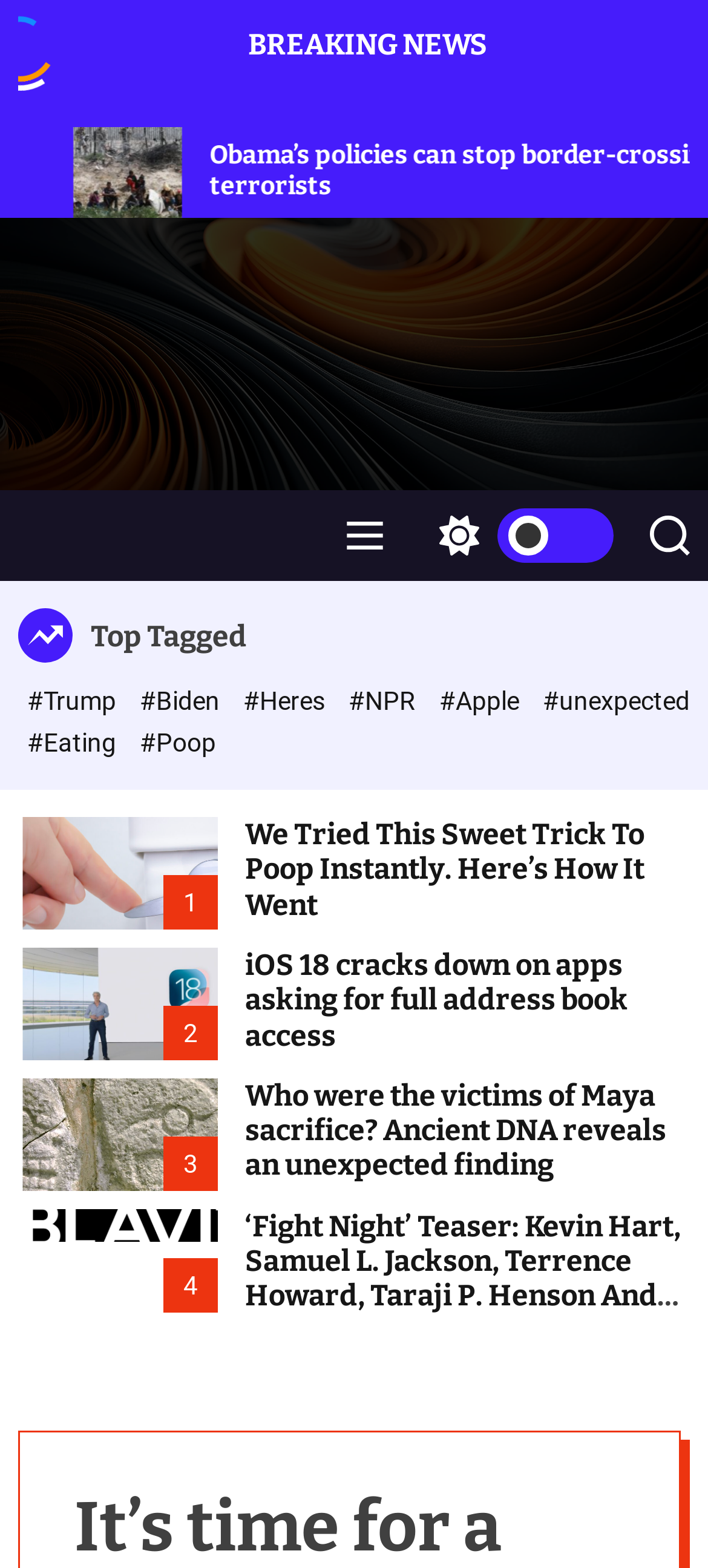Using floating point numbers between 0 and 1, provide the bounding box coordinates in the format (top-left x, top-left y, bottom-right x, bottom-right y). Locate the UI element described here: parent_node: 4

[0.026, 0.771, 0.308, 0.792]